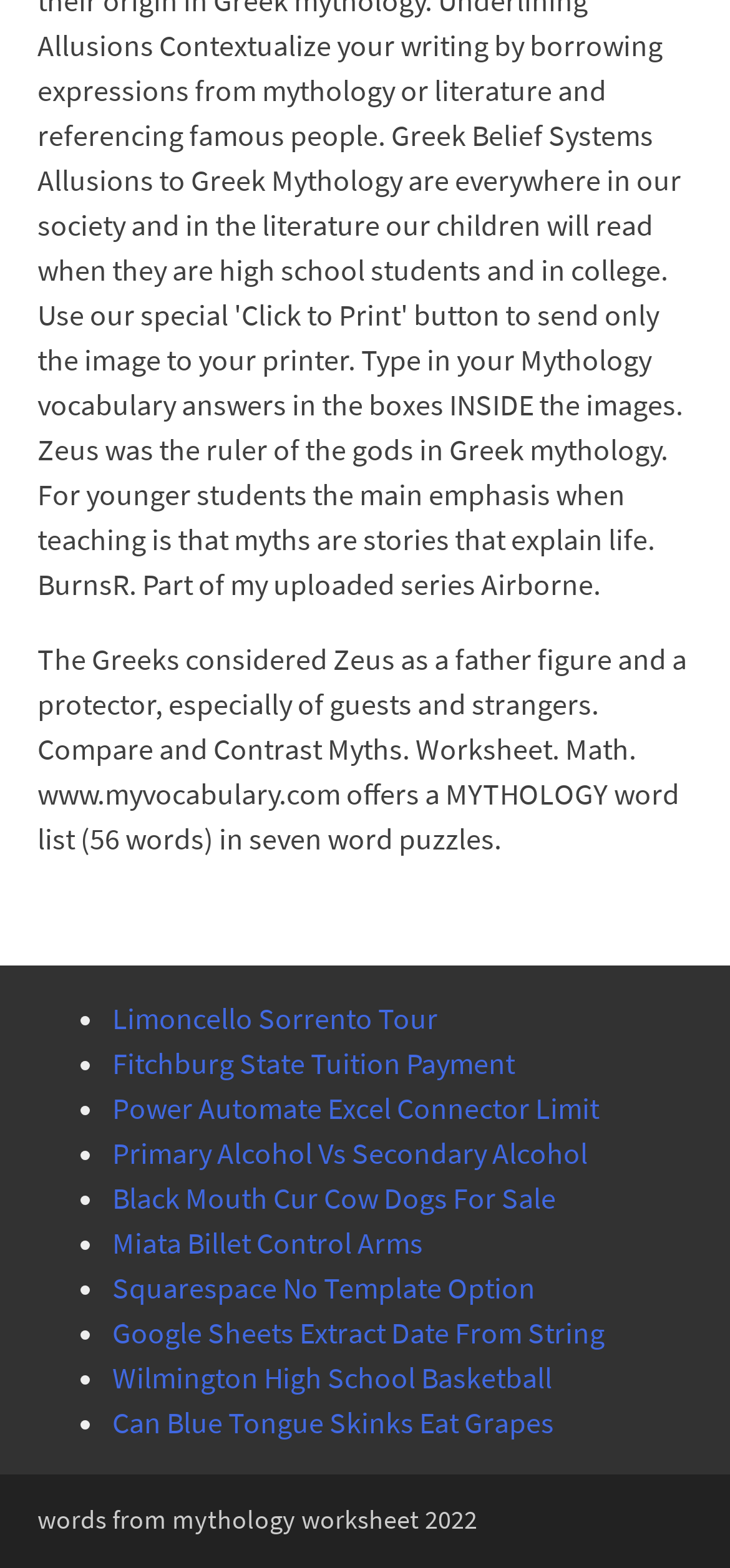Please identify the bounding box coordinates of the element that needs to be clicked to execute the following command: "Visit 'Genesis'". Provide the bounding box using four float numbers between 0 and 1, formatted as [left, top, right, bottom].

None